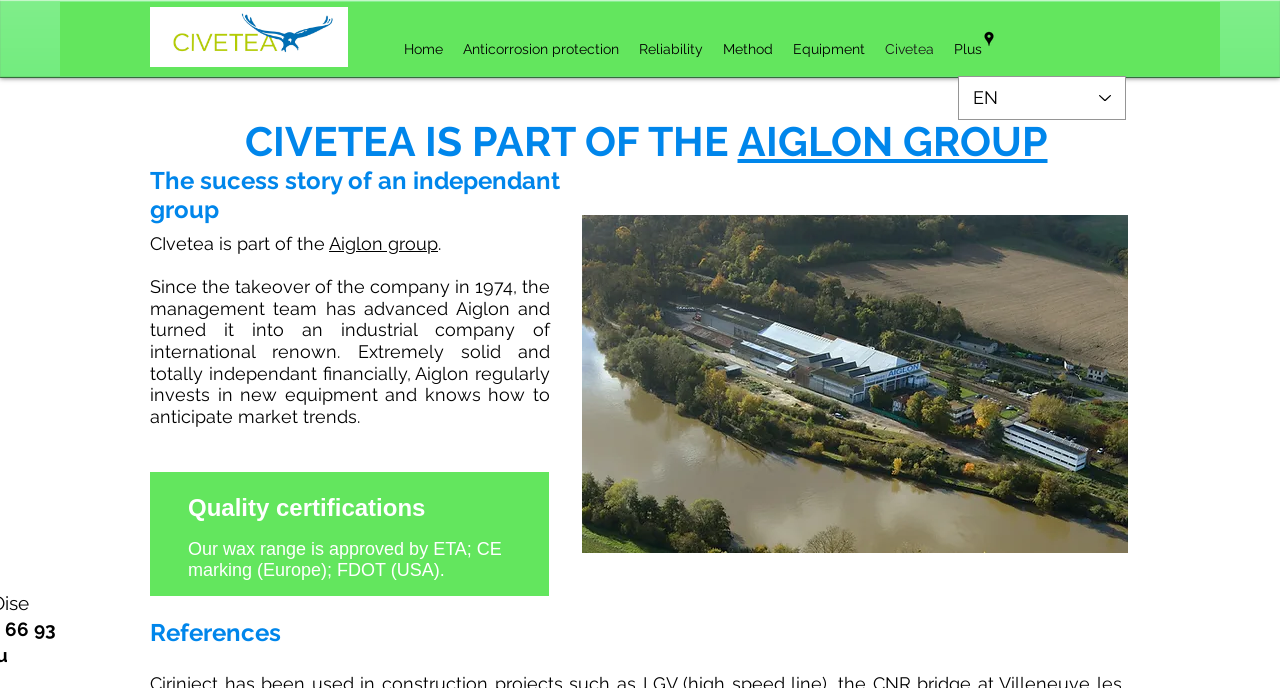What is the main title displayed on this webpage?

Terms of sale Click here